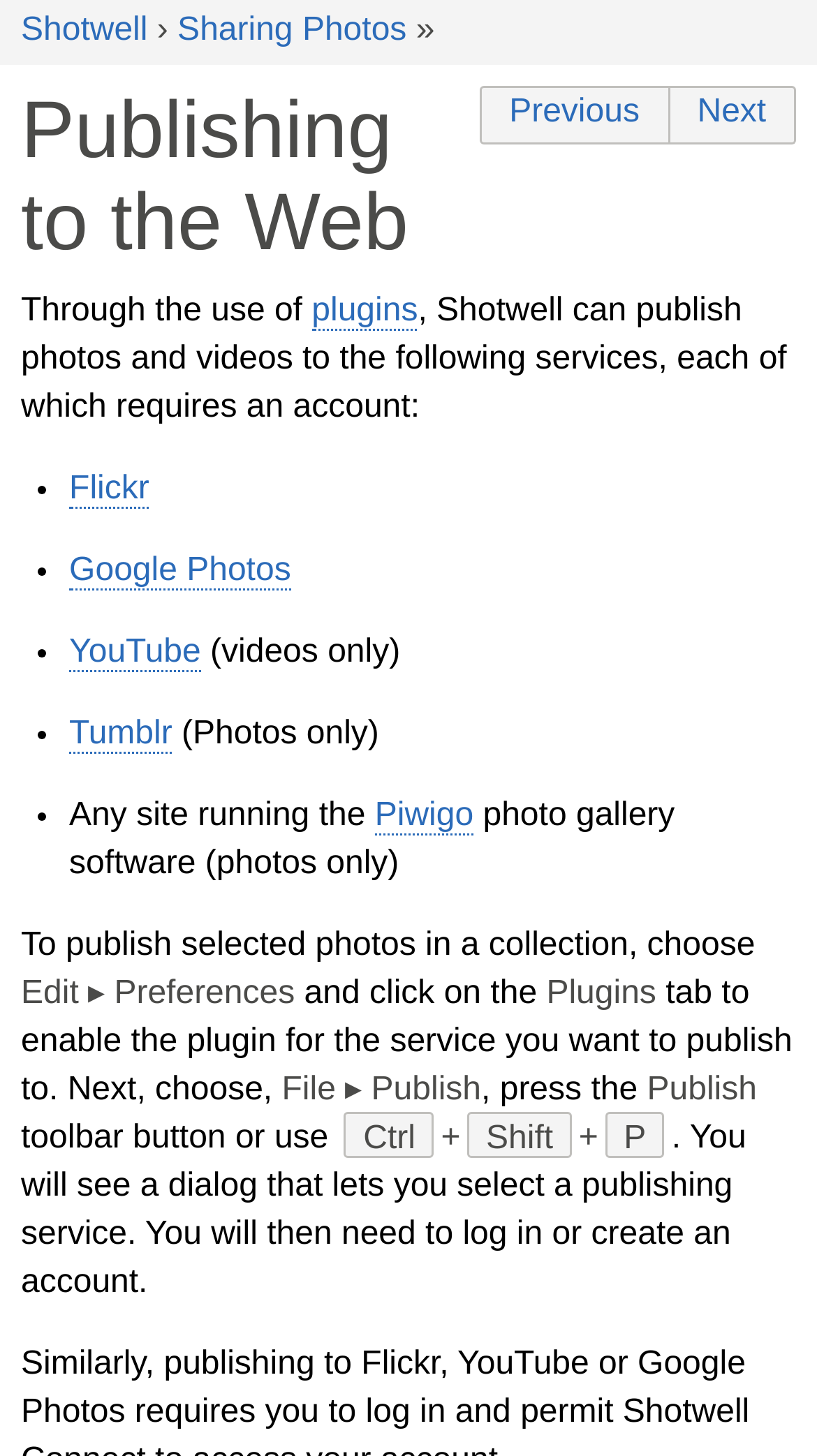Determine the bounding box coordinates for the clickable element required to fulfill the instruction: "Open Plugins tab". Provide the coordinates as four float numbers between 0 and 1, i.e., [left, top, right, bottom].

[0.669, 0.67, 0.803, 0.695]